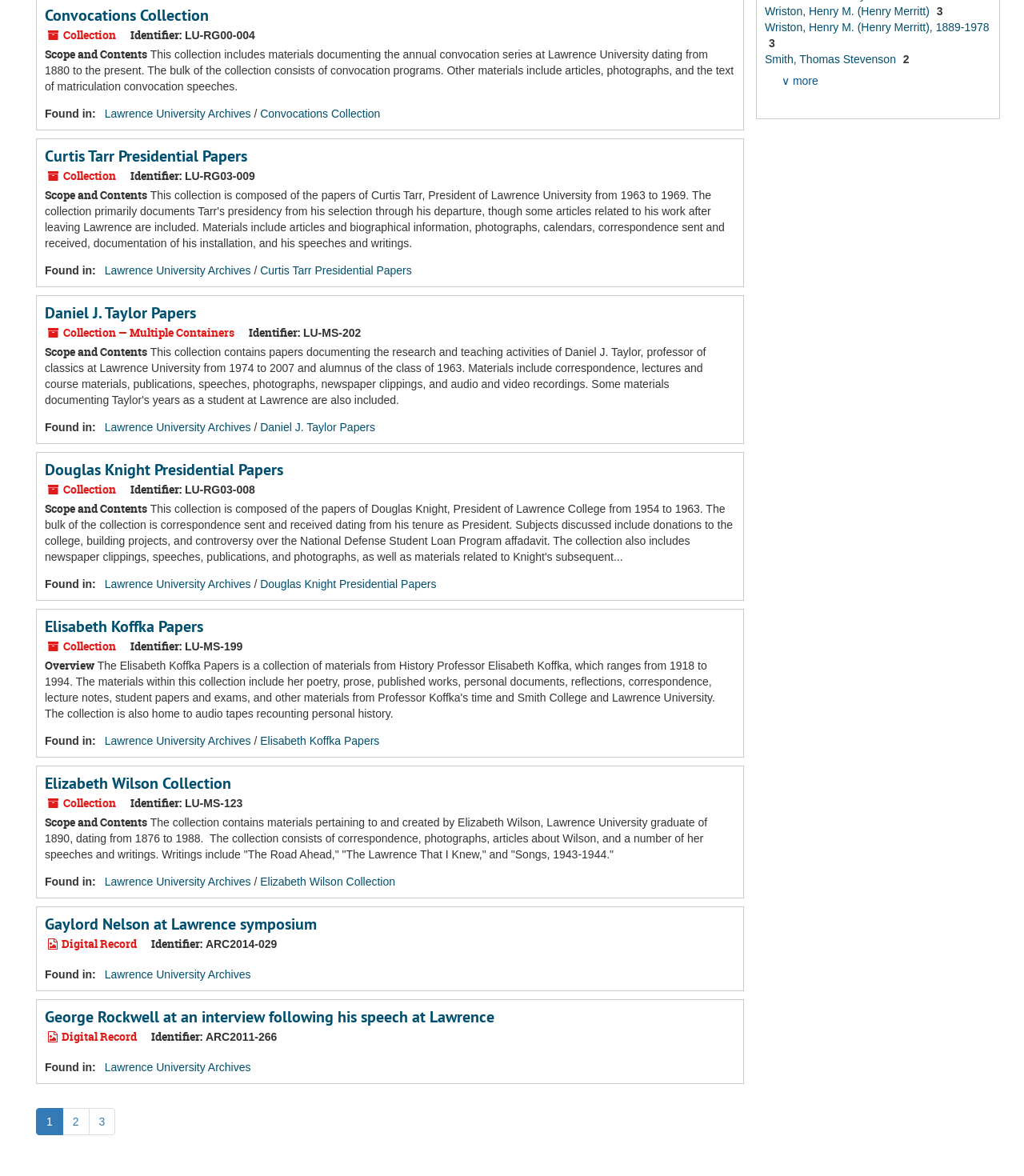Please determine the bounding box coordinates for the UI element described as: "2".

[0.061, 0.942, 0.087, 0.965]